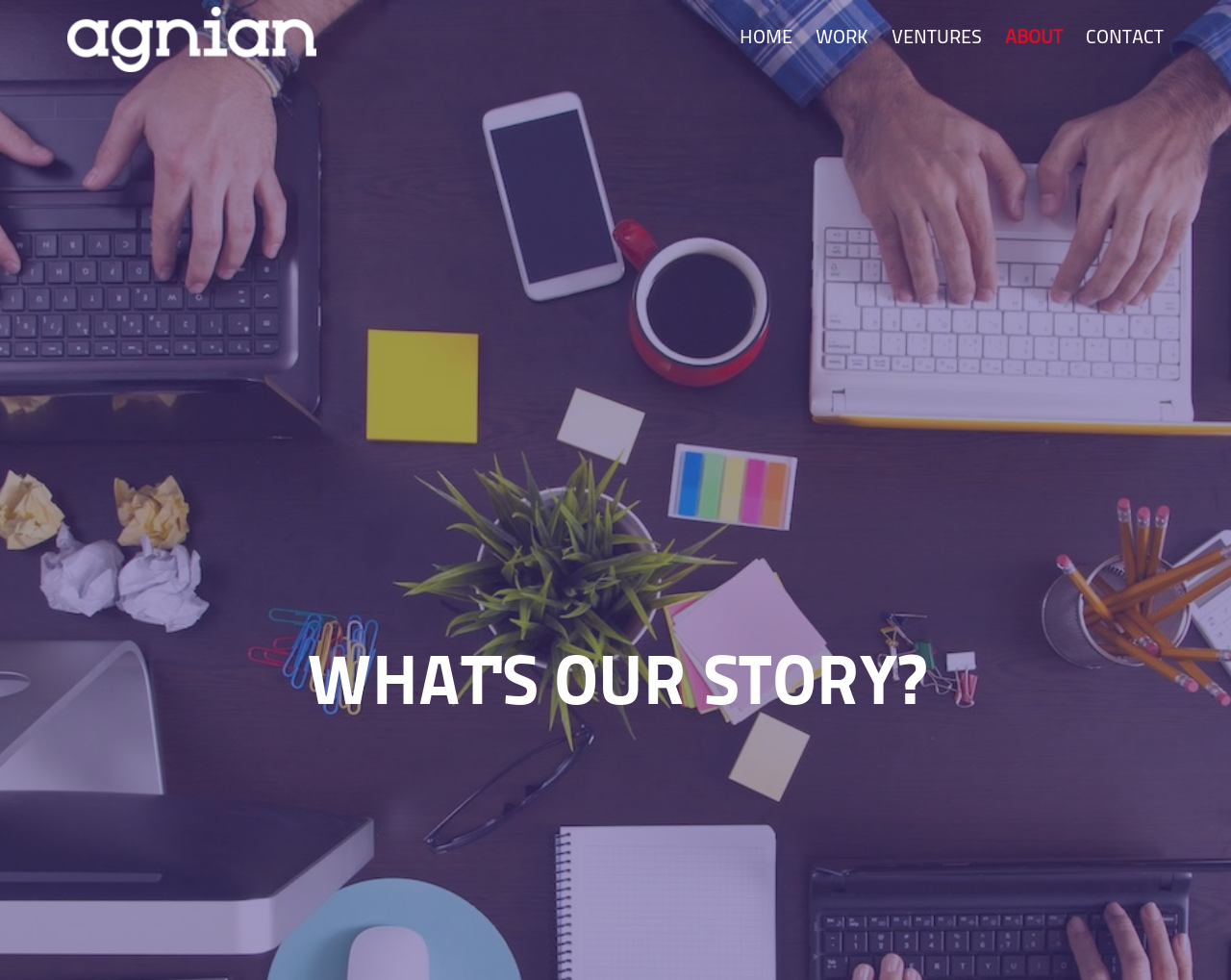Reply to the question below using a single word or brief phrase:
How many links are in the main navigation?

5